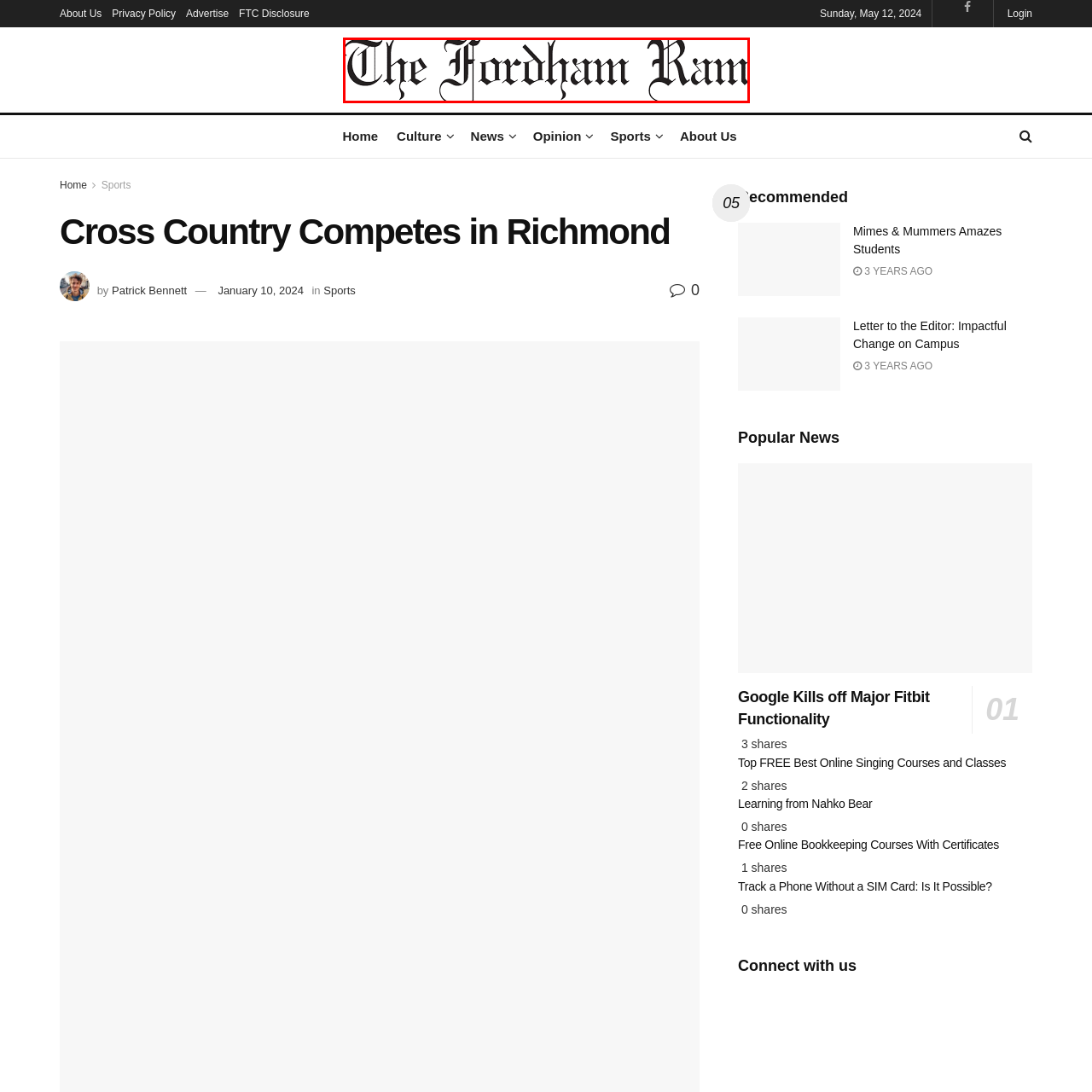Create a thorough and descriptive caption for the photo marked by the red boundary.

The image features the title "The Fordham Ram" displayed prominently in an elegant, stylized font. This title represents the identity of the publication associated with Fordham University, highlighting its role in delivering news and insights relevant to the university community. The design conveys a sense of tradition and pride, reflecting the institution's values and the rich history behind its journalistic endeavors. The positioning and formatting of the text suggest it serves as a key element of the webpage, emphasizing the publication's focus on engaging content and community involvement.